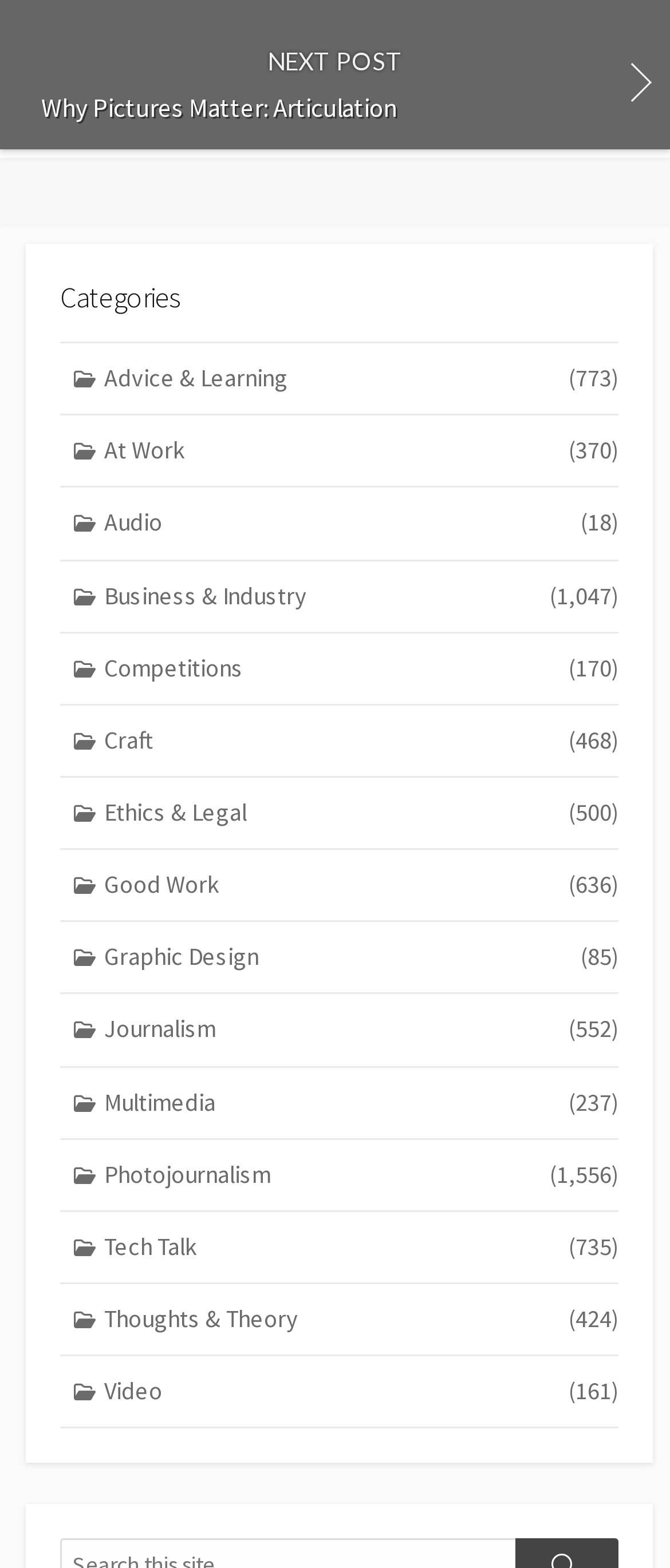Select the bounding box coordinates of the element I need to click to carry out the following instruction: "browse the categories".

[0.09, 0.177, 0.923, 0.203]